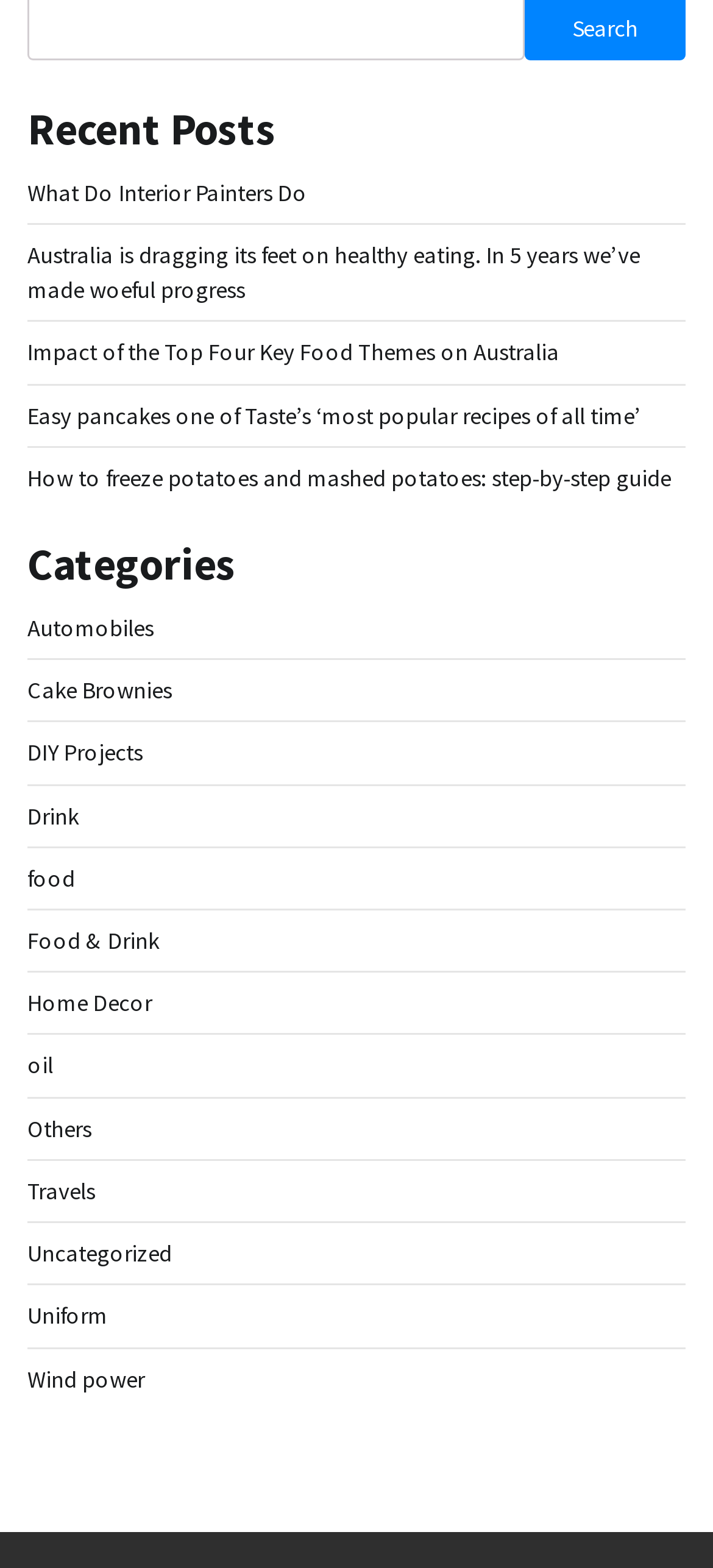Locate the bounding box coordinates of the segment that needs to be clicked to meet this instruction: "view recent posts".

[0.038, 0.066, 0.962, 0.1]